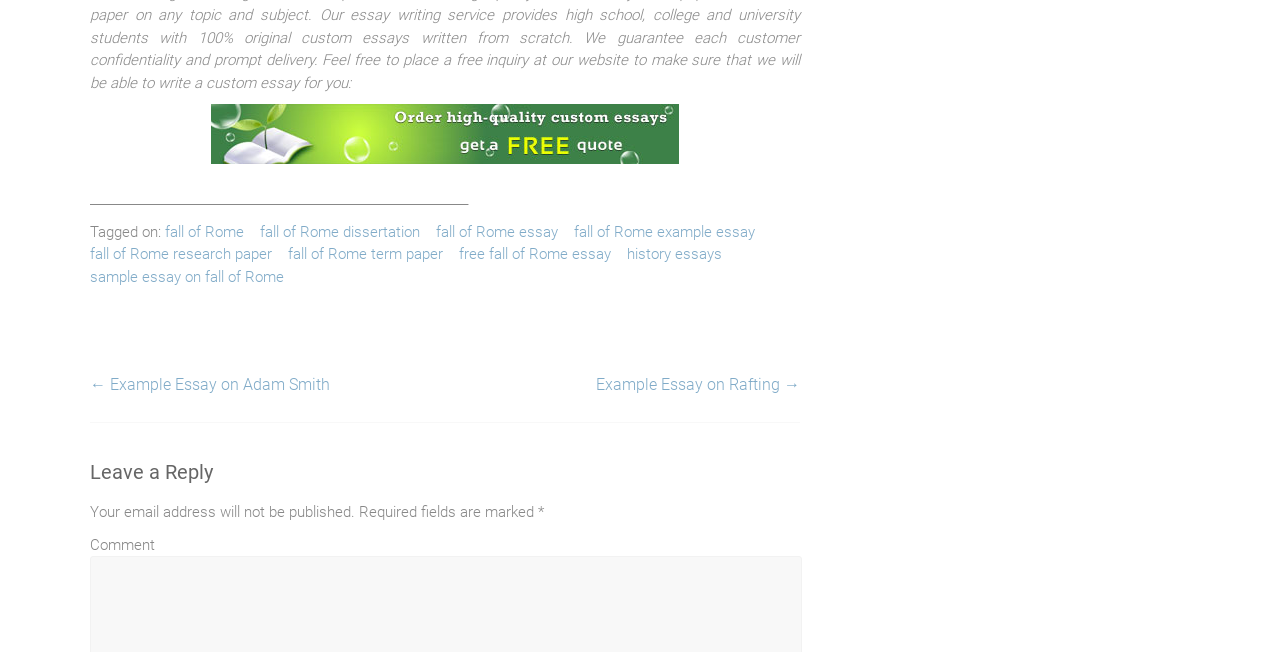Find the bounding box coordinates of the clickable area required to complete the following action: "Click on the link to view history essays".

[0.49, 0.373, 0.564, 0.408]